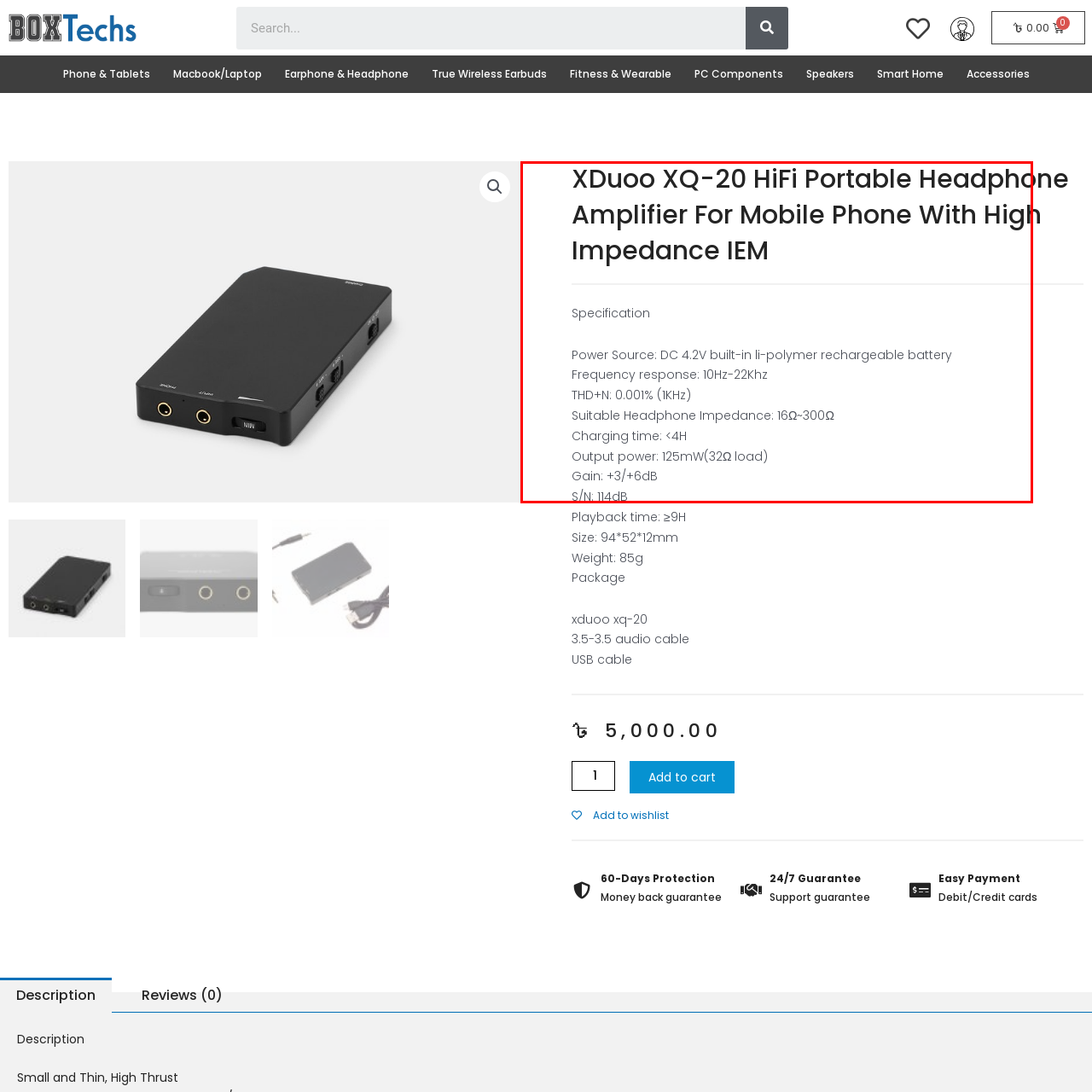Please provide a comprehensive caption for the image highlighted in the red box.

This image showcases the XDuoo XQ-20 HiFi Portable Headphone Amplifier, specifically designed for mobile phones and capable of supporting high impedance in-ear monitors (IEMs). Prominently displayed at the top of the image is the product name, making it easy for the viewer to identify its purpose and key selling points. Below the title is a detailed specification list highlighting various technical features, including:

- **Power Source:** DC 4.2V built-in lithium-polymer rechargeable battery for convenience and portability.
- **Frequency Response:** Ranges from 10Hz to 22kHz, ensuring high fidelity in sound reproduction.
- **Total Harmonic Distortion + Noise (THD+N):** An impressively low rate of 0.001% at 1kHz, indicating minimal interference in audio output.
- **Suitable Headphone Impedance:** Supports headphones ranging from 16Ω to 300Ω, providing versatility for different audio devices.
- **Charging Time:** Quick recharge in less than 4 hours, ideal for on-the-go users.
- **Output Power:** Delivers 125mW at a 32Ω load, ensuring powerful audio performance.
- **Gain:** Adjustable levels of +3dB and +6dB, allowing users to tailor their listening experience.
- **Signal-to-Noise Ratio (S/N):** A high ratio of 114dB, indicating clear and detailed audio output.

This product is positioned as a premium solution for audiophiles seeking a portable amplifier that enhances their mobile listening experience.